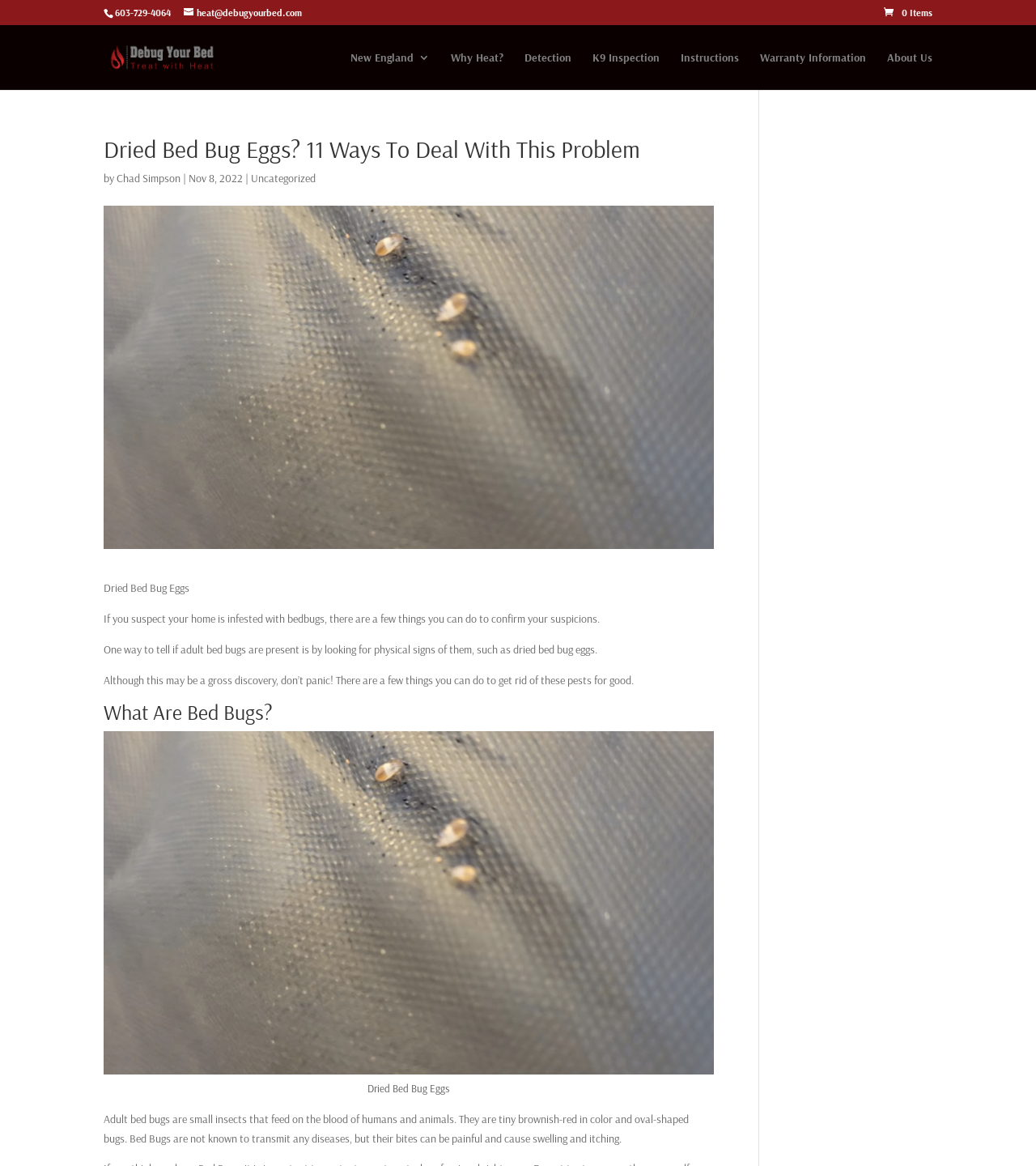Provide your answer in a single word or phrase: 
What is the shape of adult bed bugs?

Oval-shaped